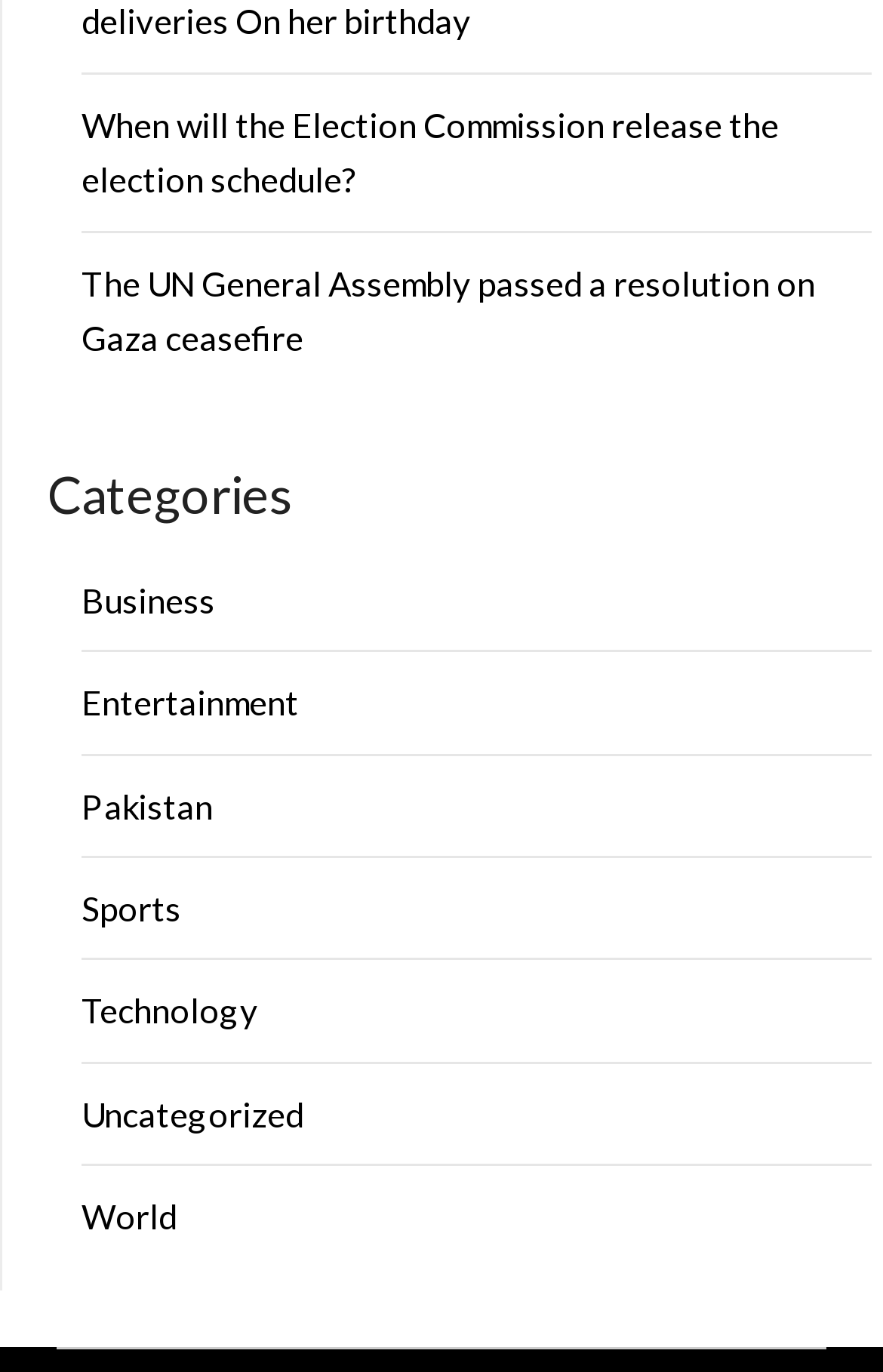Indicate the bounding box coordinates of the element that needs to be clicked to satisfy the following instruction: "Browse business news". The coordinates should be four float numbers between 0 and 1, i.e., [left, top, right, bottom].

[0.092, 0.422, 0.244, 0.452]